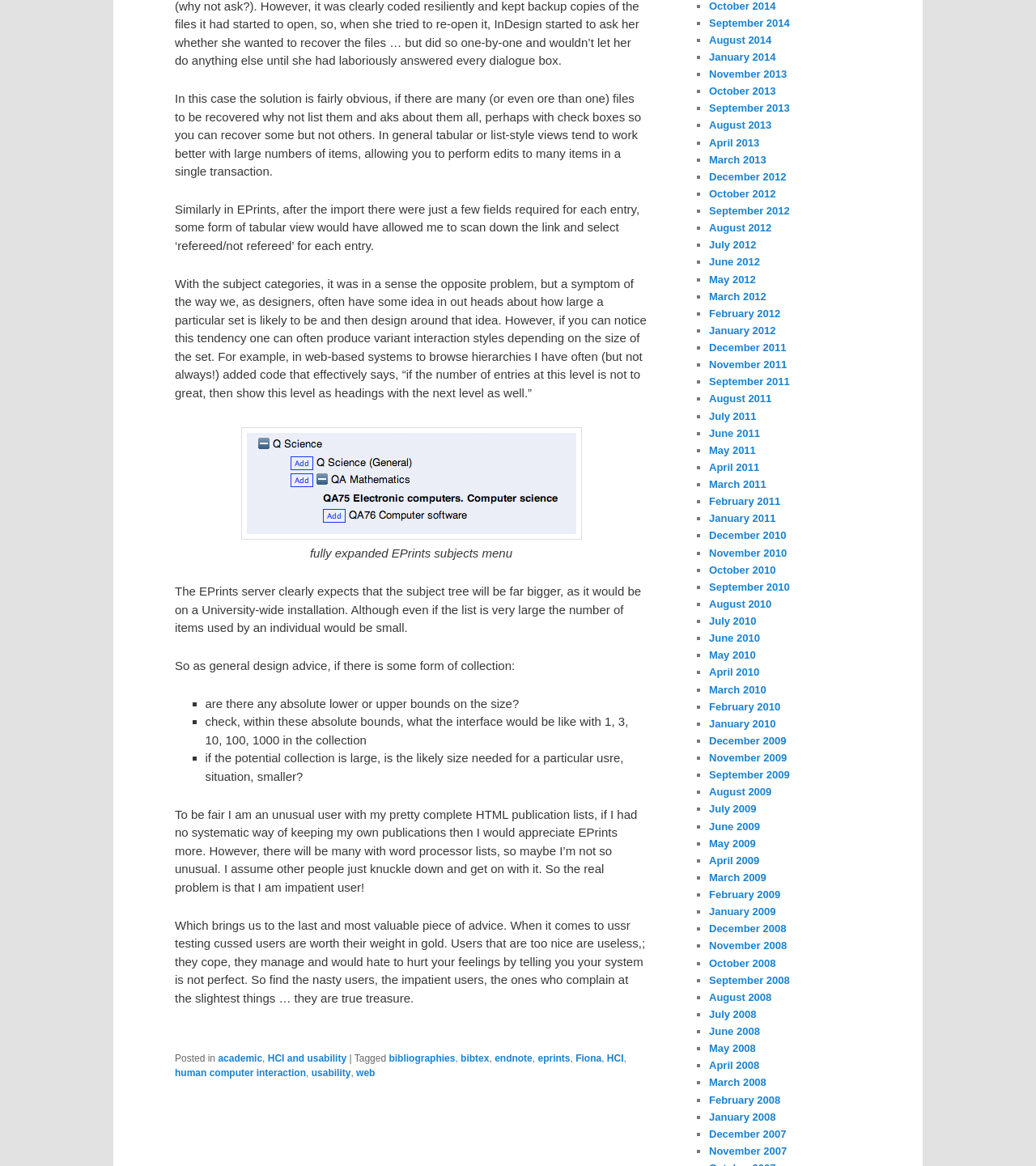What is the main topic of the blog post?
Provide a short answer using one word or a brief phrase based on the image.

HCI and usability